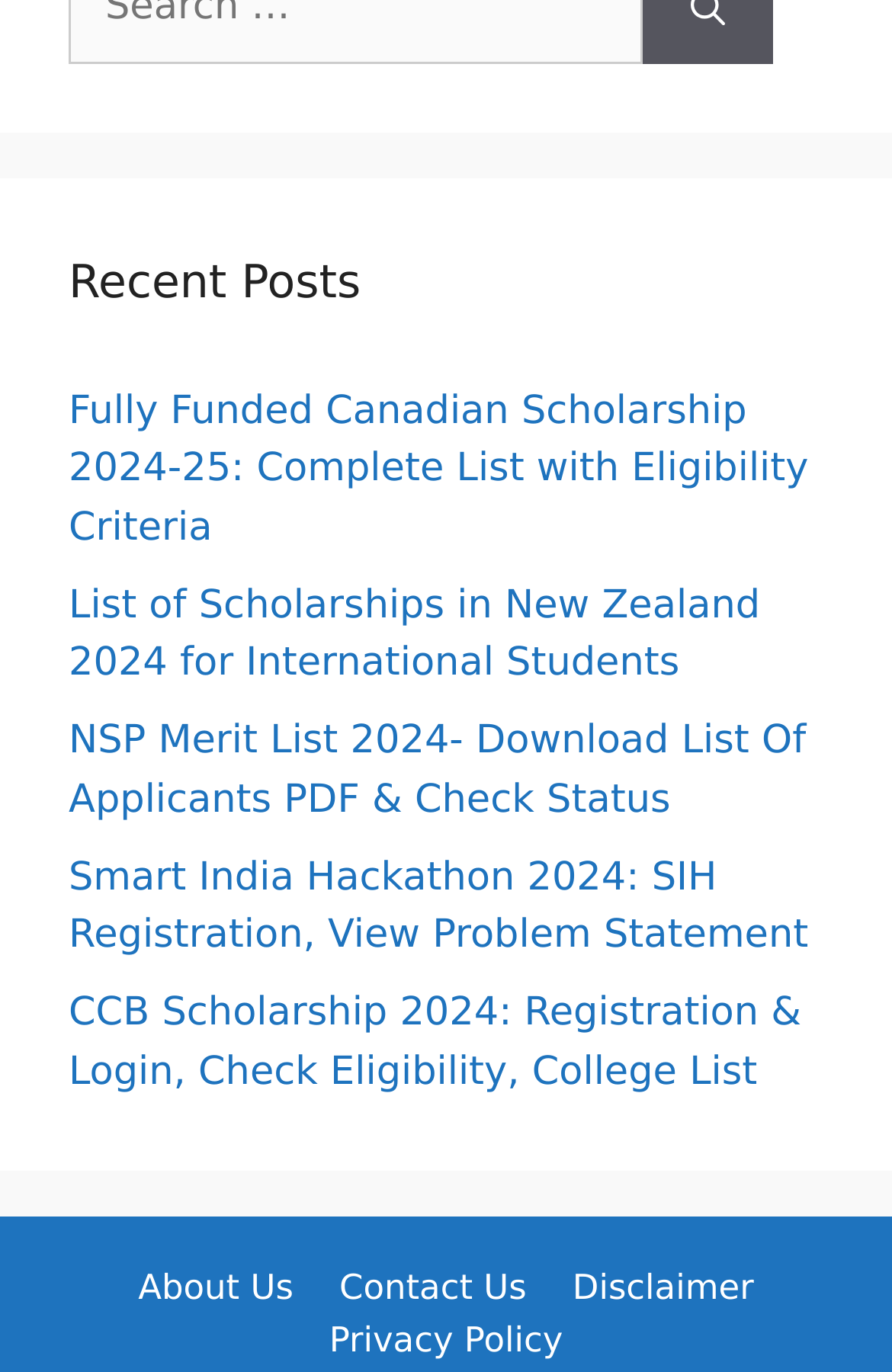Who can apply for the Dr Ambedkar Medhavi Chakravarti Yojana?
Please interpret the details in the image and answer the question thoroughly.

According to the webpage, only the students of the Himachal Pradesh state and students who belong to the SC category can apply for the Dr Ambedkar Medhavi Chakravarti Yojana, as mentioned in the text 'Only the students of the Himachal Pradesh state and students who belong to the SC category can apply for the Dr Ambedkar Medhavi Chakravarti Yojana.'